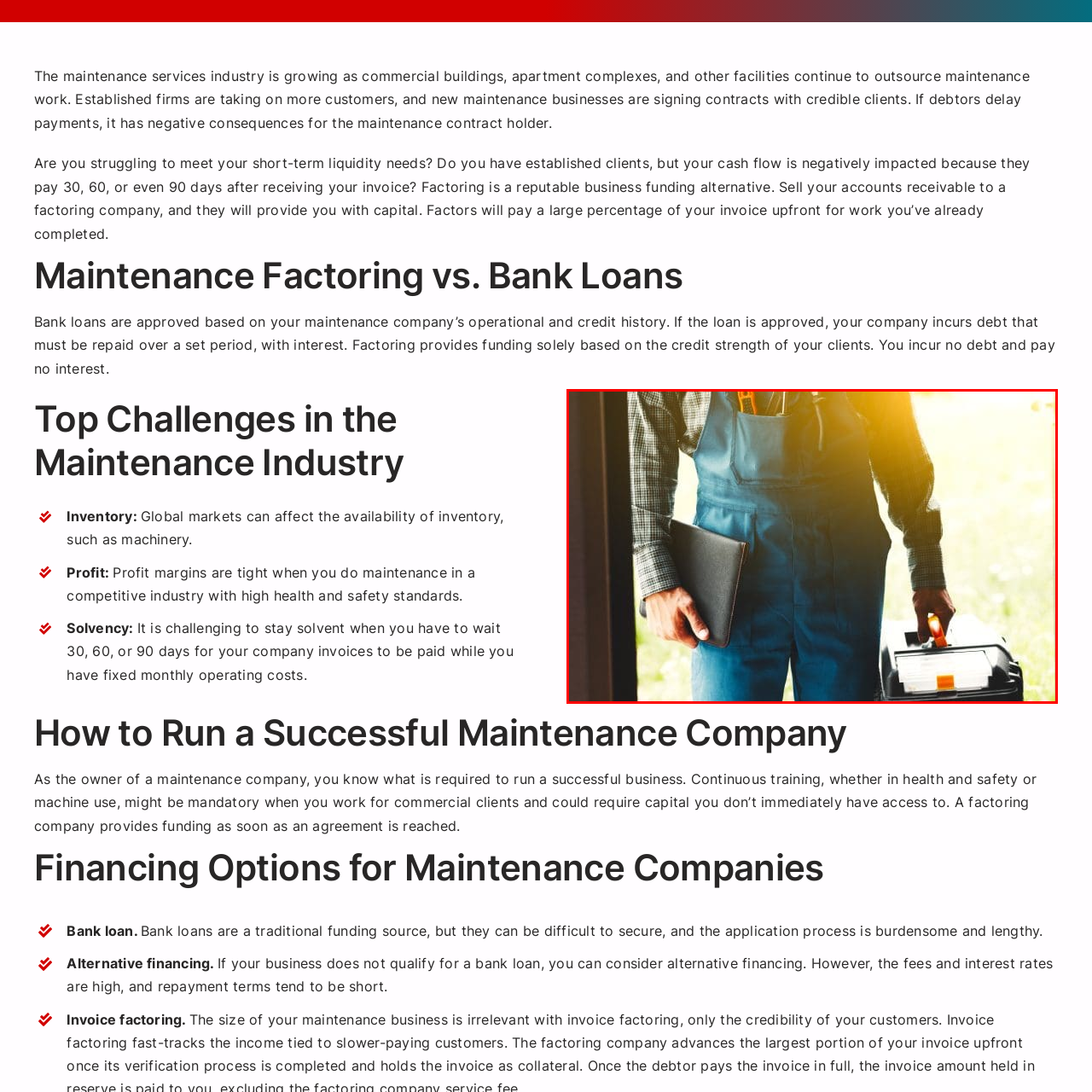Generate a comprehensive caption for the picture highlighted by the red outline.

The image depicts a maintenance worker standing at a doorway, ready to embark on a new job. He is dressed in blue overalls, reflecting a professional appearance suitable for the maintenance industry. In his left hand, he carries a black portfolio, indicating he may have important documents or notes related to his tasks. His right hand grips a toolbox, a symbol of his trade, suggesting he is equipped with the necessary tools for the job ahead. The background is sunlit, casting a warm glow that adds a sense of optimism and readiness. This visual resonates with themes of the growing maintenance services industry, which is seeing increased demand as businesses and facilities outsource their maintenance work.